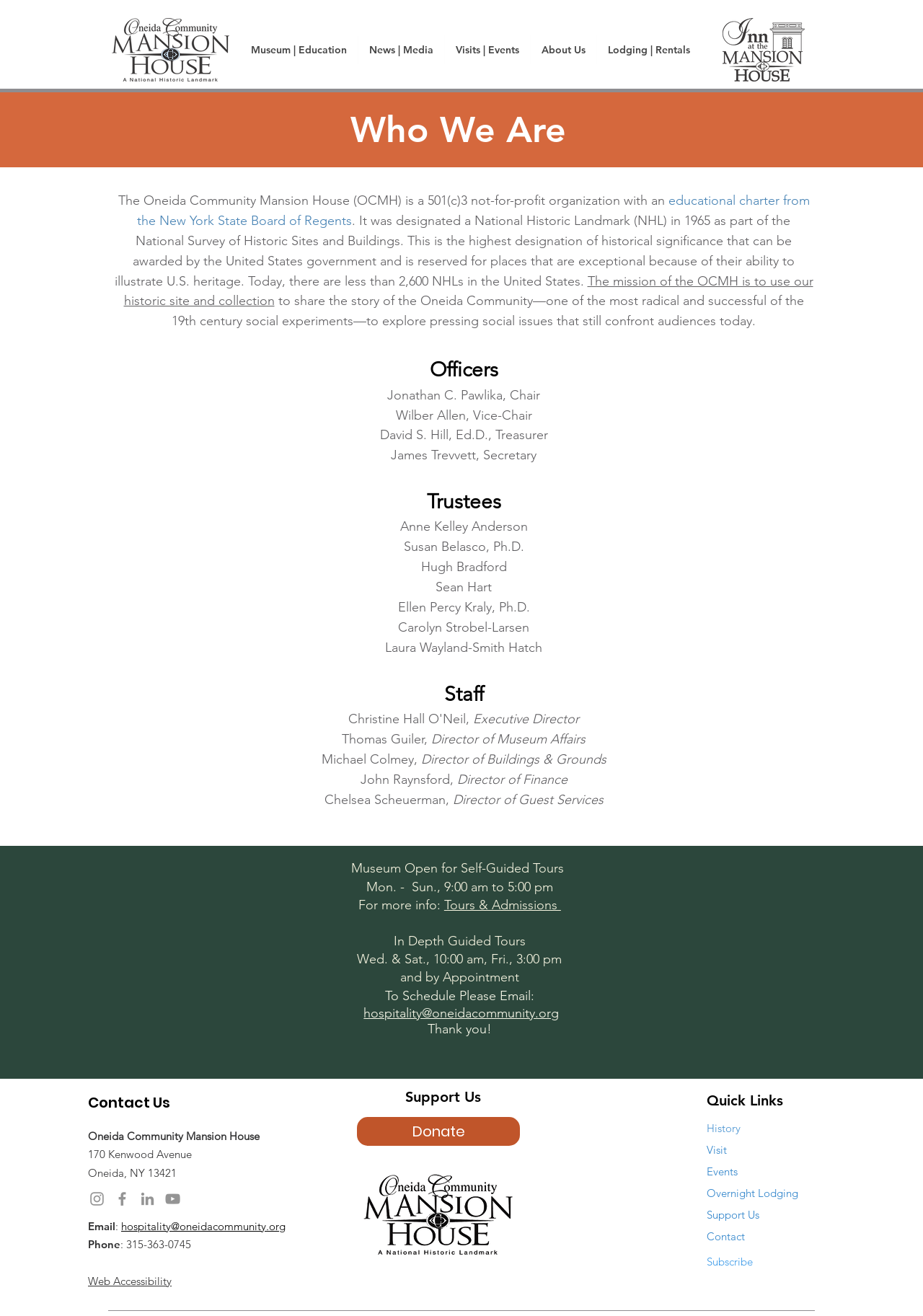Please determine the primary heading and provide its text.

Who We Are